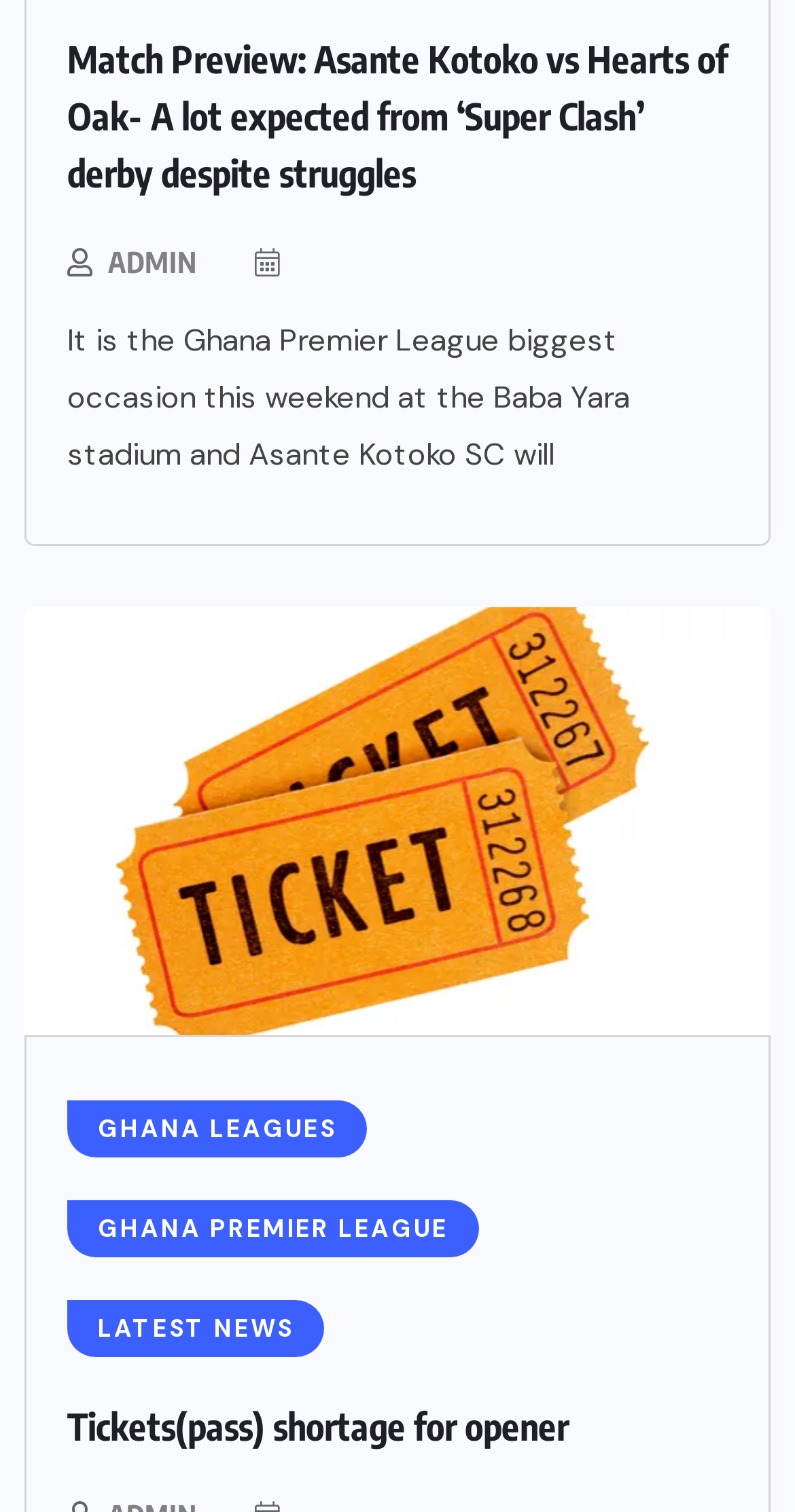What is the topic of the latest news?
Please give a detailed answer to the question using the information shown in the image.

From the heading 'Tickets(pass) shortage for opener', we can infer that the latest news is about the ticket shortage for the opener.